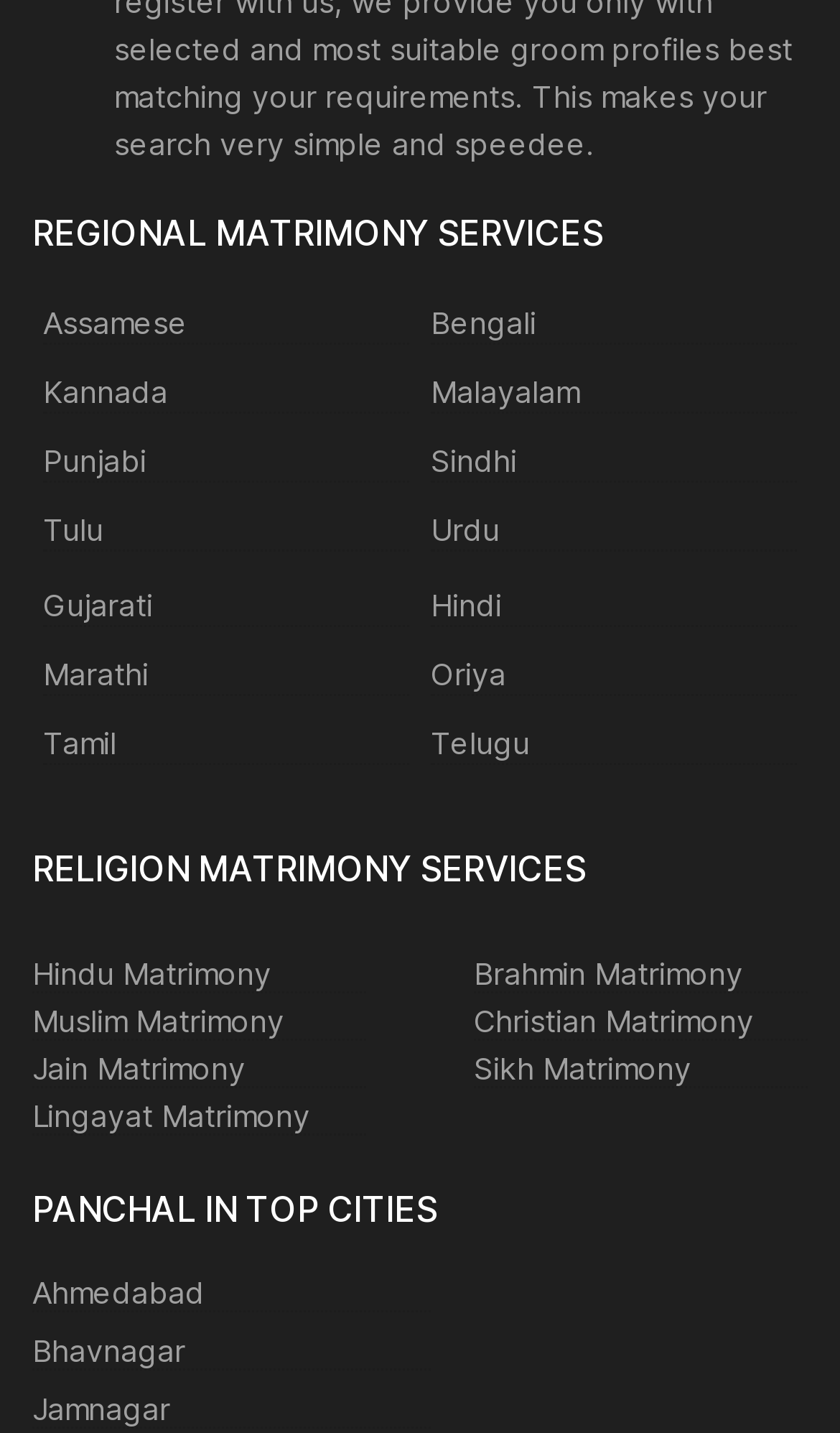Please identify the bounding box coordinates of the element's region that needs to be clicked to fulfill the following instruction: "Learn about REGIONAL MATRIMONY SERVICES". The bounding box coordinates should consist of four float numbers between 0 and 1, i.e., [left, top, right, bottom].

[0.038, 0.147, 0.962, 0.177]